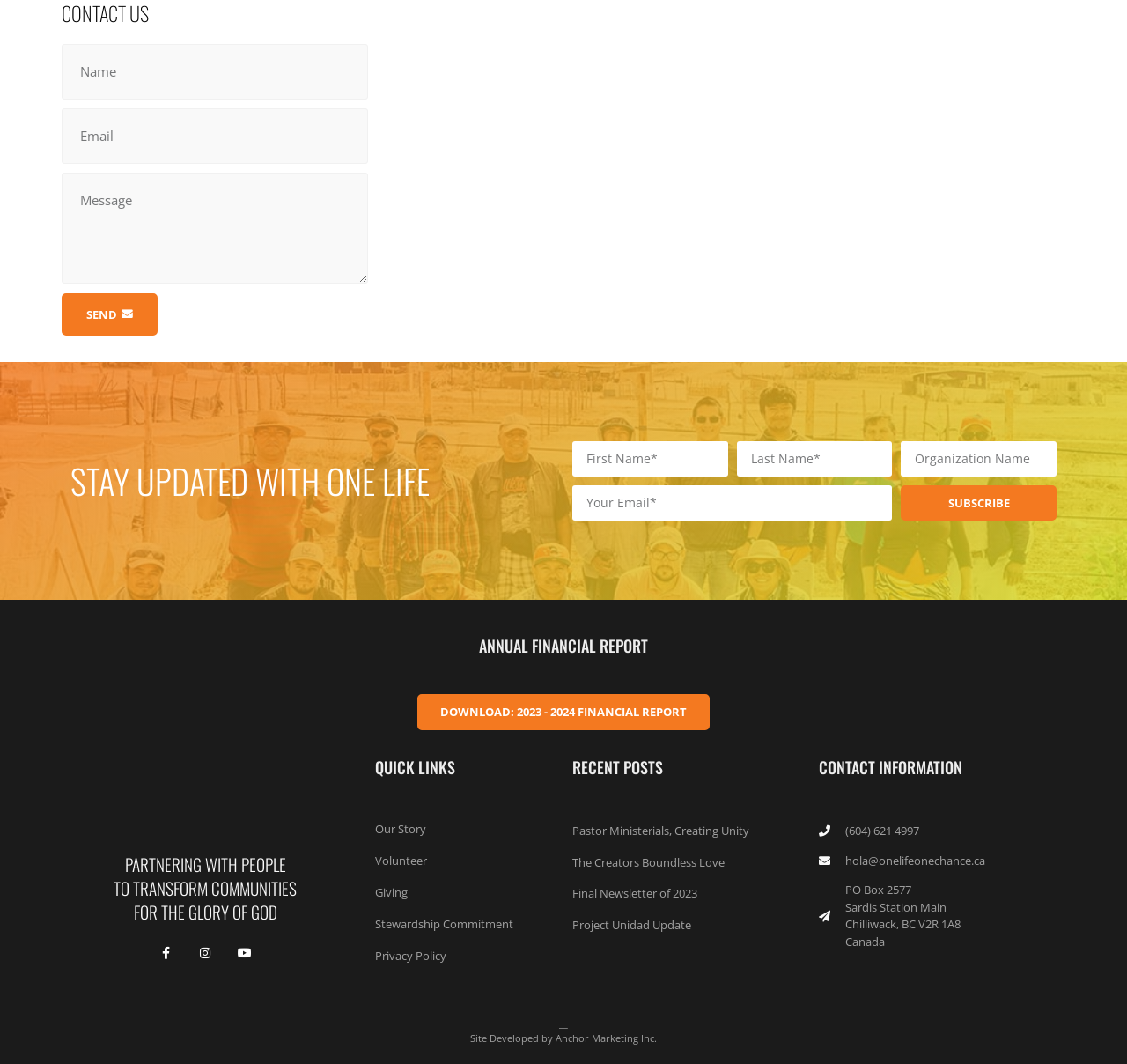Identify the bounding box coordinates for the UI element described as follows: Our Story. Use the format (top-left x, top-left y, bottom-right x, bottom-right y) and ensure all values are floating point numbers between 0 and 1.

[0.333, 0.764, 0.492, 0.794]